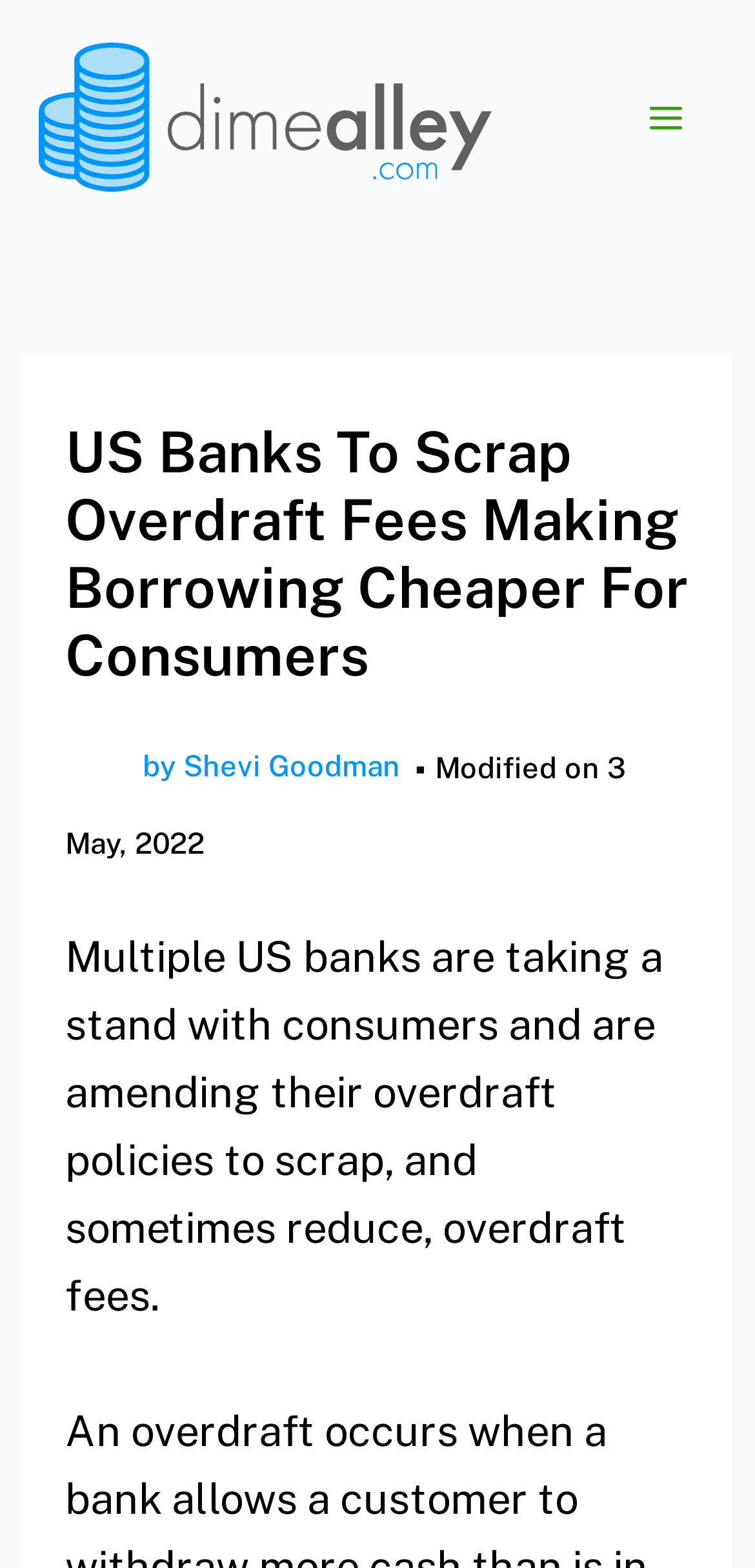When was the article last modified?
Provide an in-depth and detailed explanation in response to the question.

The modification date of the article is mentioned below the main heading, and it is written as 'Modified on 3 May, 2022'.